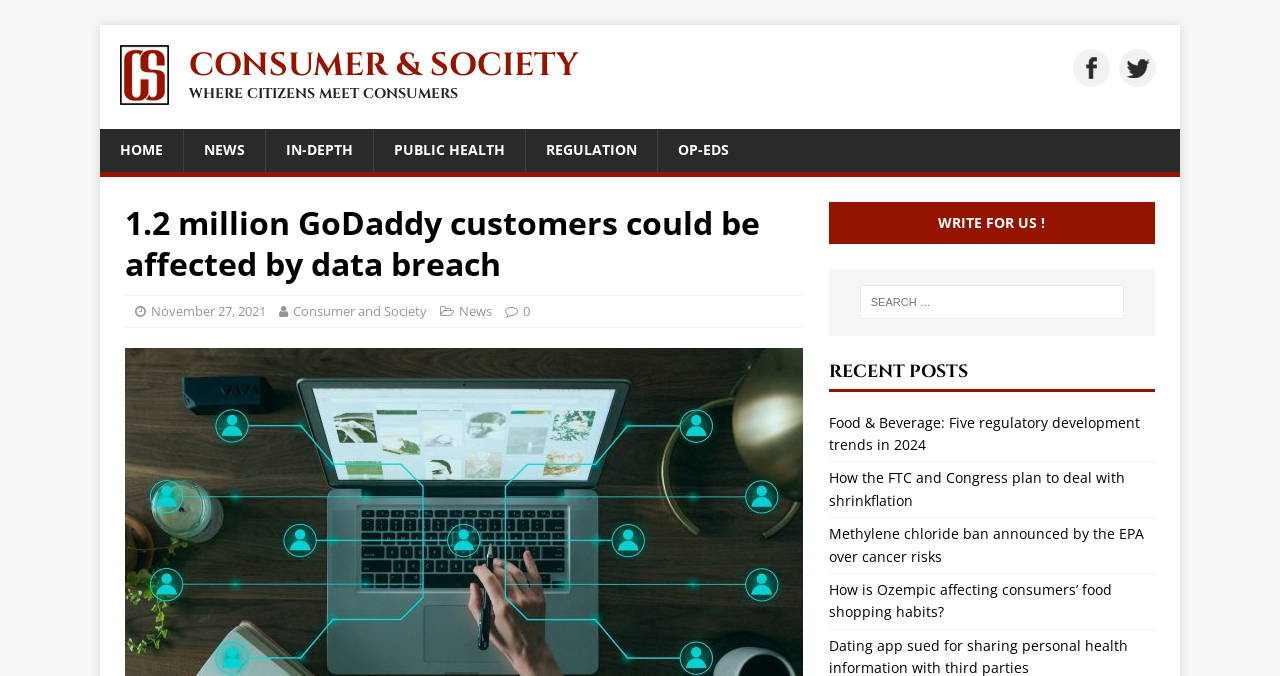Please determine the bounding box coordinates of the element's region to click in order to carry out the following instruction: "Click on the 'HOME' link". The coordinates should be four float numbers between 0 and 1, i.e., [left, top, right, bottom].

[0.078, 0.191, 0.143, 0.254]